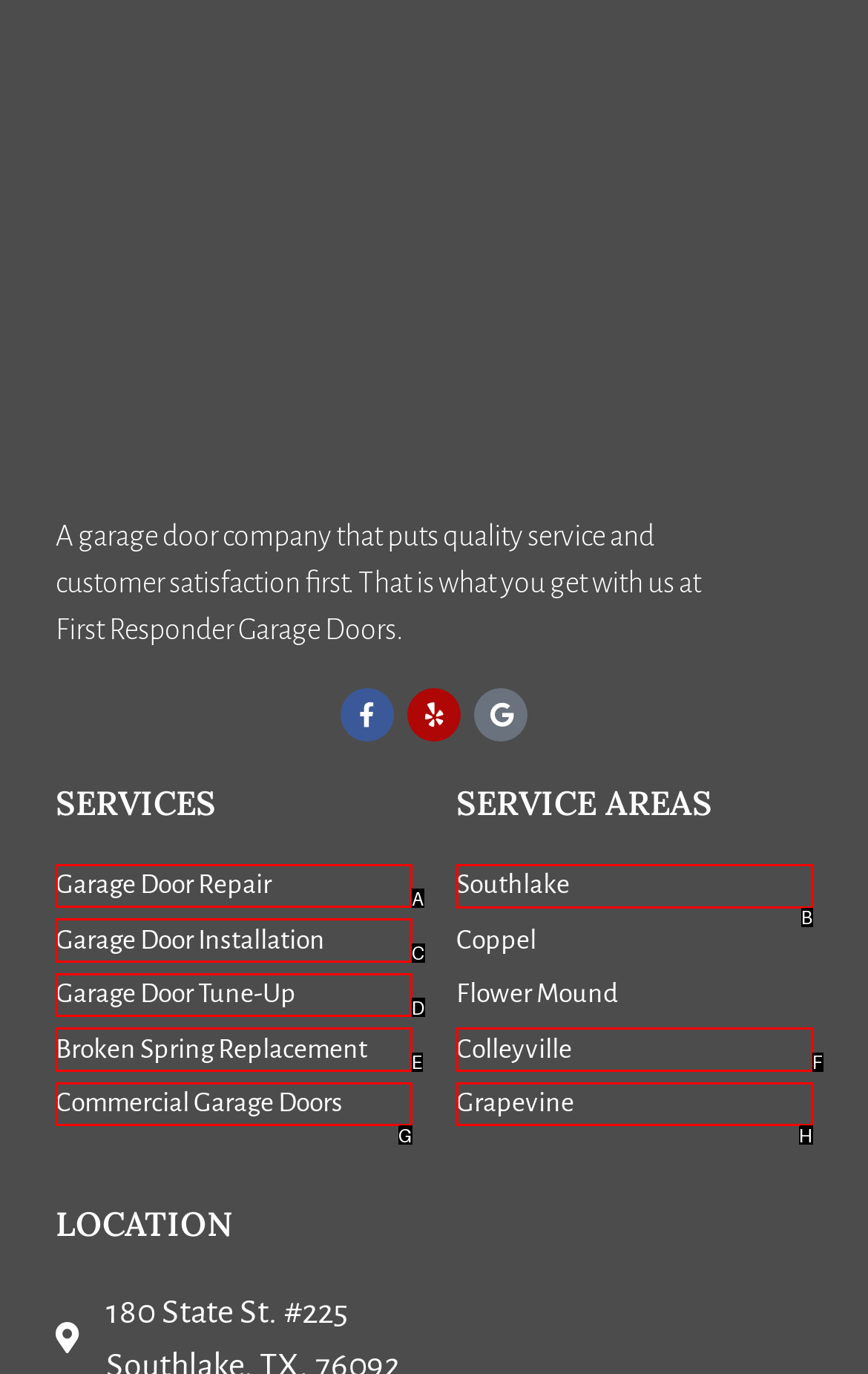For the given instruction: Check services in Southlake, determine which boxed UI element should be clicked. Answer with the letter of the corresponding option directly.

B